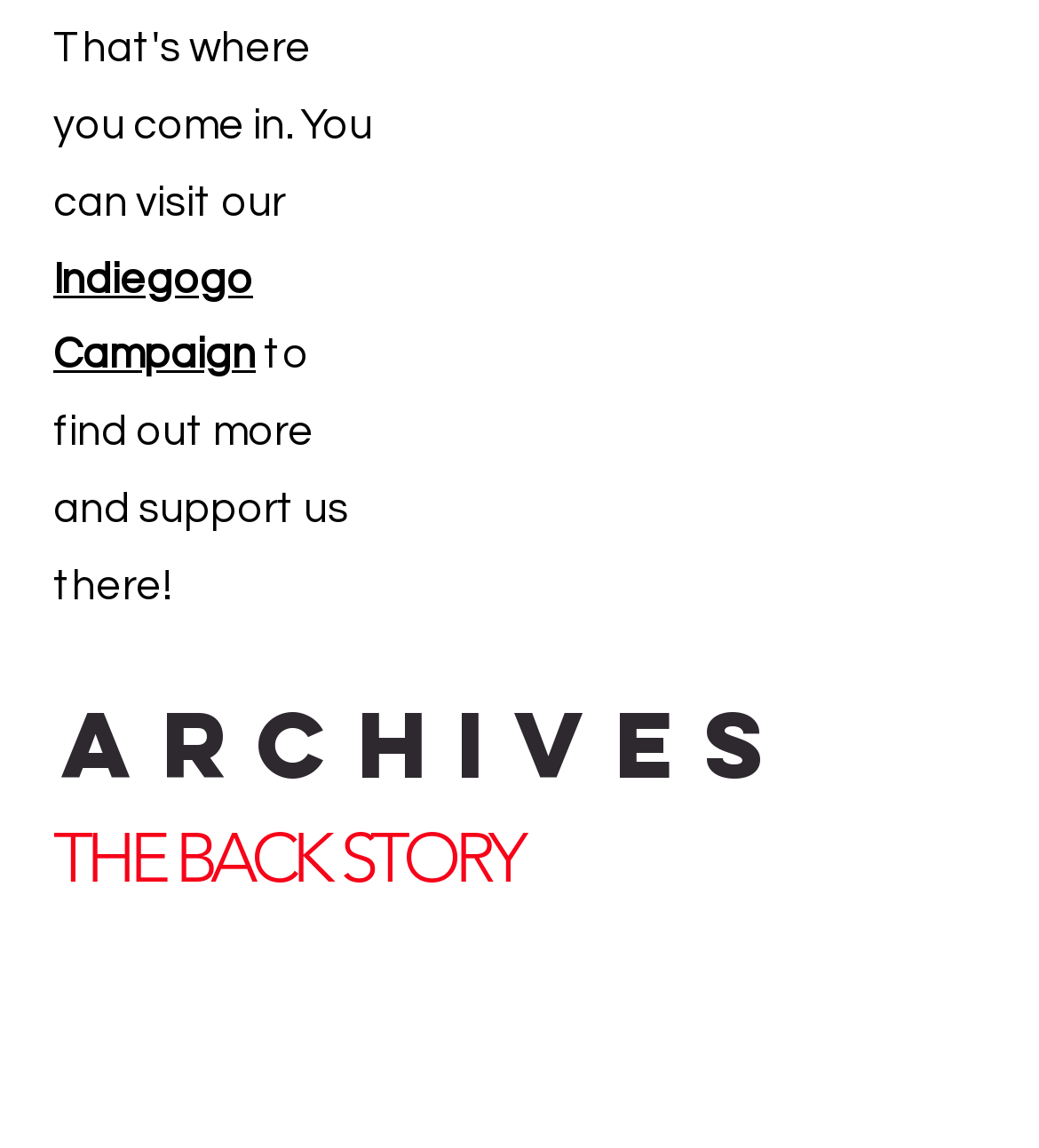Determine the bounding box for the UI element as described: "aria-label="Youtube"". The coordinates should be represented as four float numbers between 0 and 1, formatted as [left, top, right, bottom].

[0.426, 0.901, 0.485, 0.954]